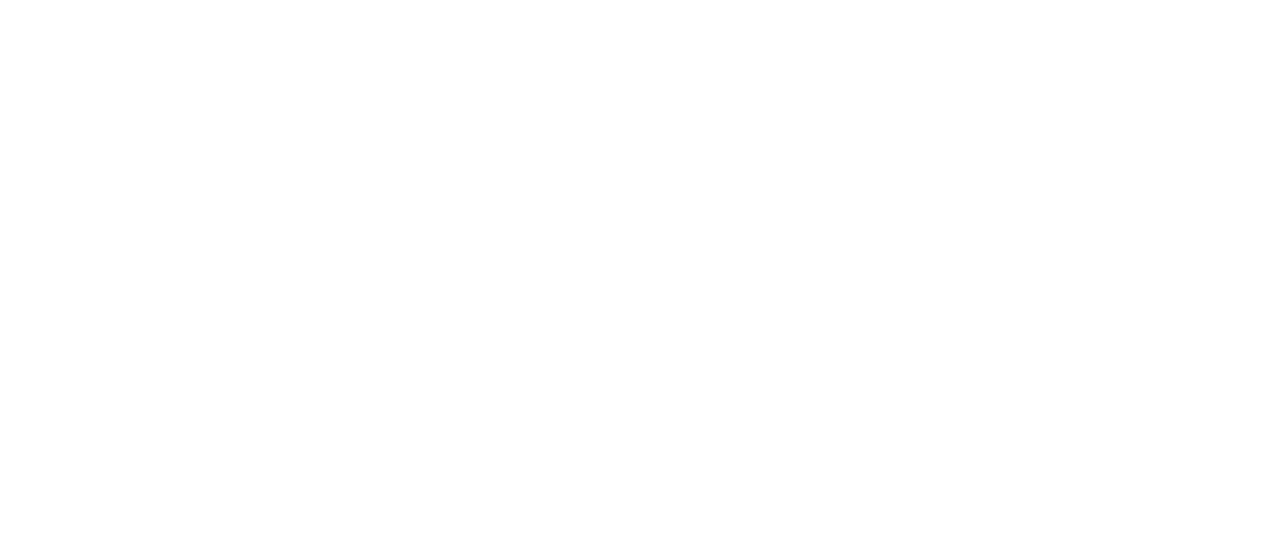Respond with a single word or phrase to the following question: What is the theme of the acknowledgement statement?

Indigenous Peoples